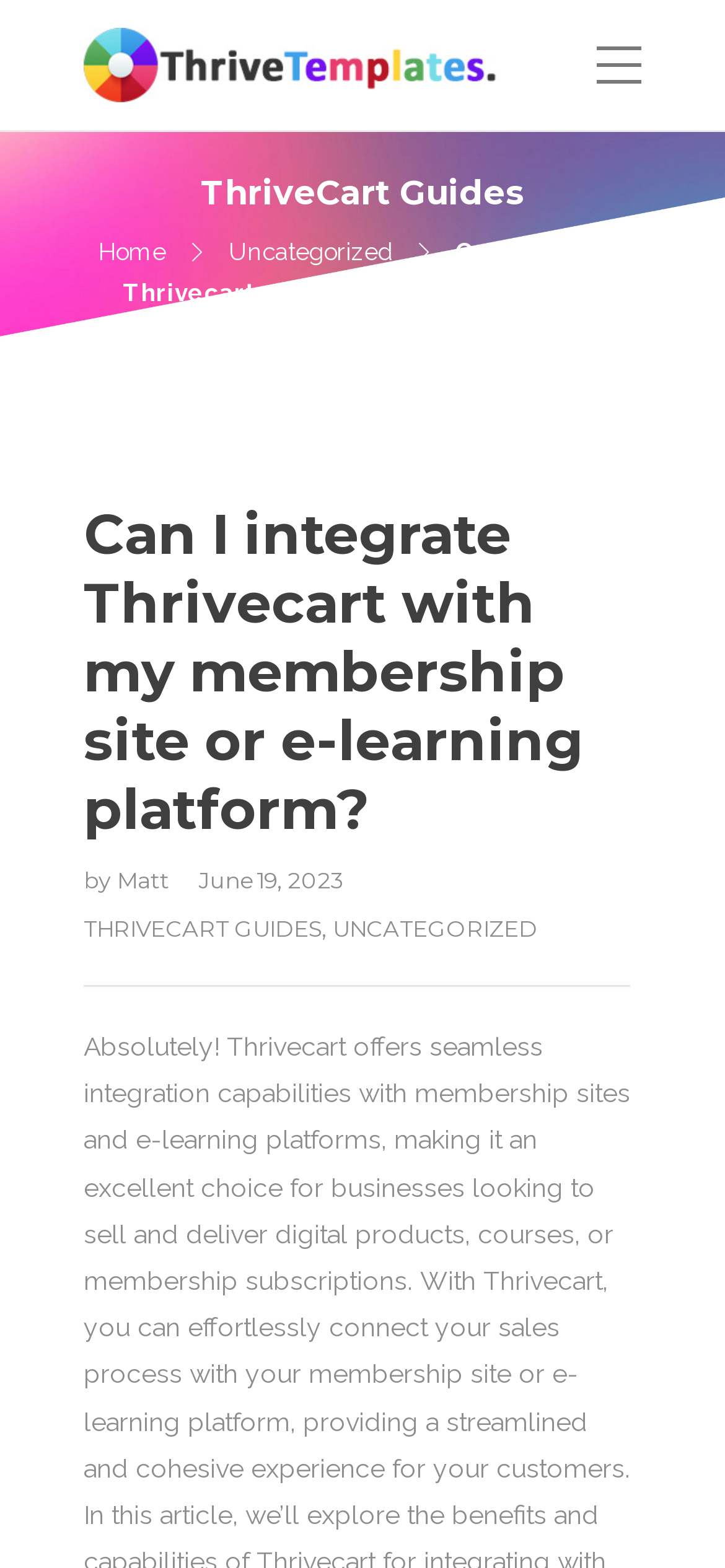What is the purpose of the webpage?
Look at the screenshot and provide an in-depth answer.

I determined the answer by looking at the overall structure and content of the webpage, which suggests that it provides guides and tutorials related to ThriveCart, as indicated by the presence of links to guides and tutorials, and the article title that asks a question about integrating ThriveCart with membership sites or e-learning platforms.